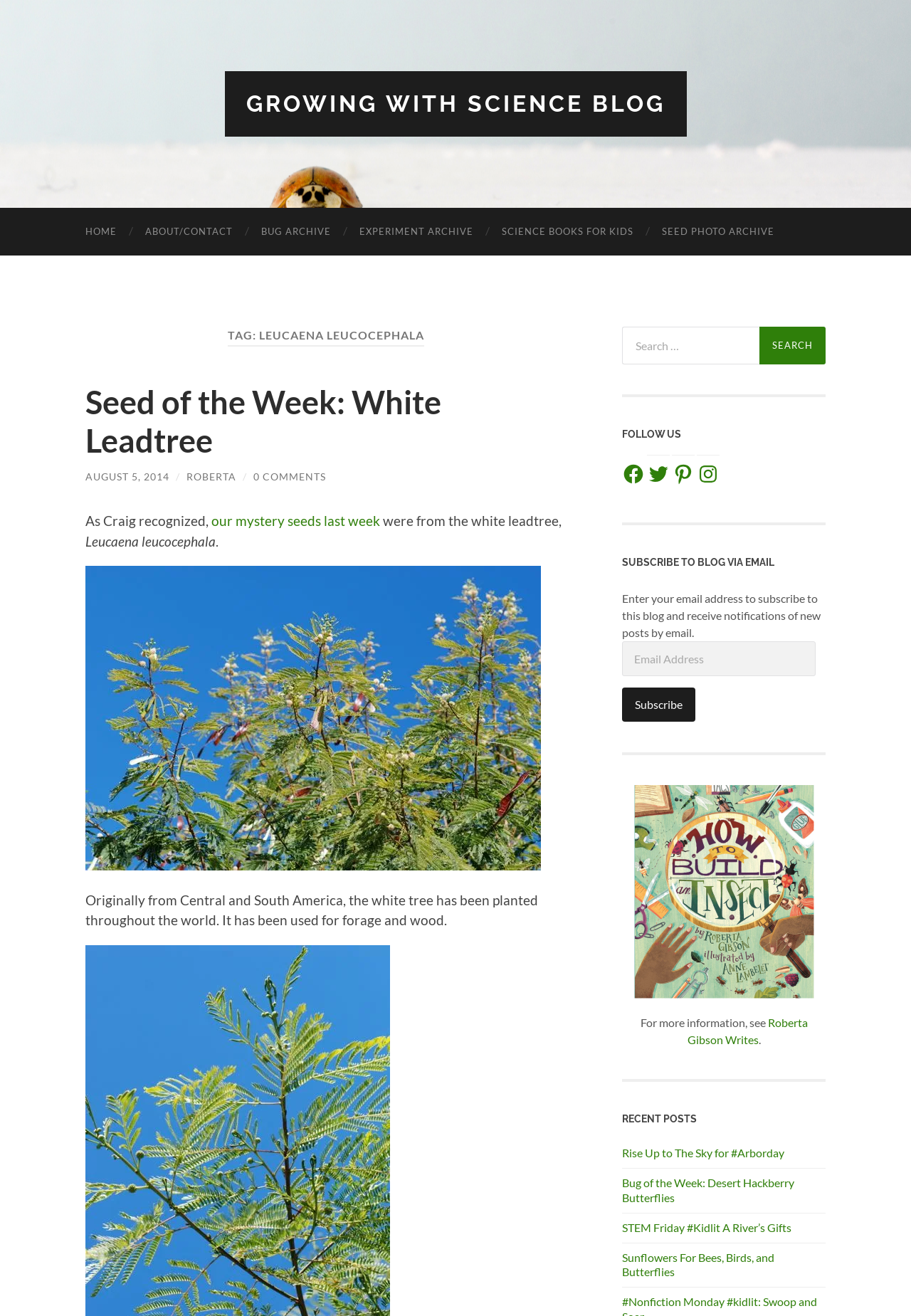Determine the bounding box coordinates of the area to click in order to meet this instruction: "View the 'Ultimate Silver Stream 2' product page".

None